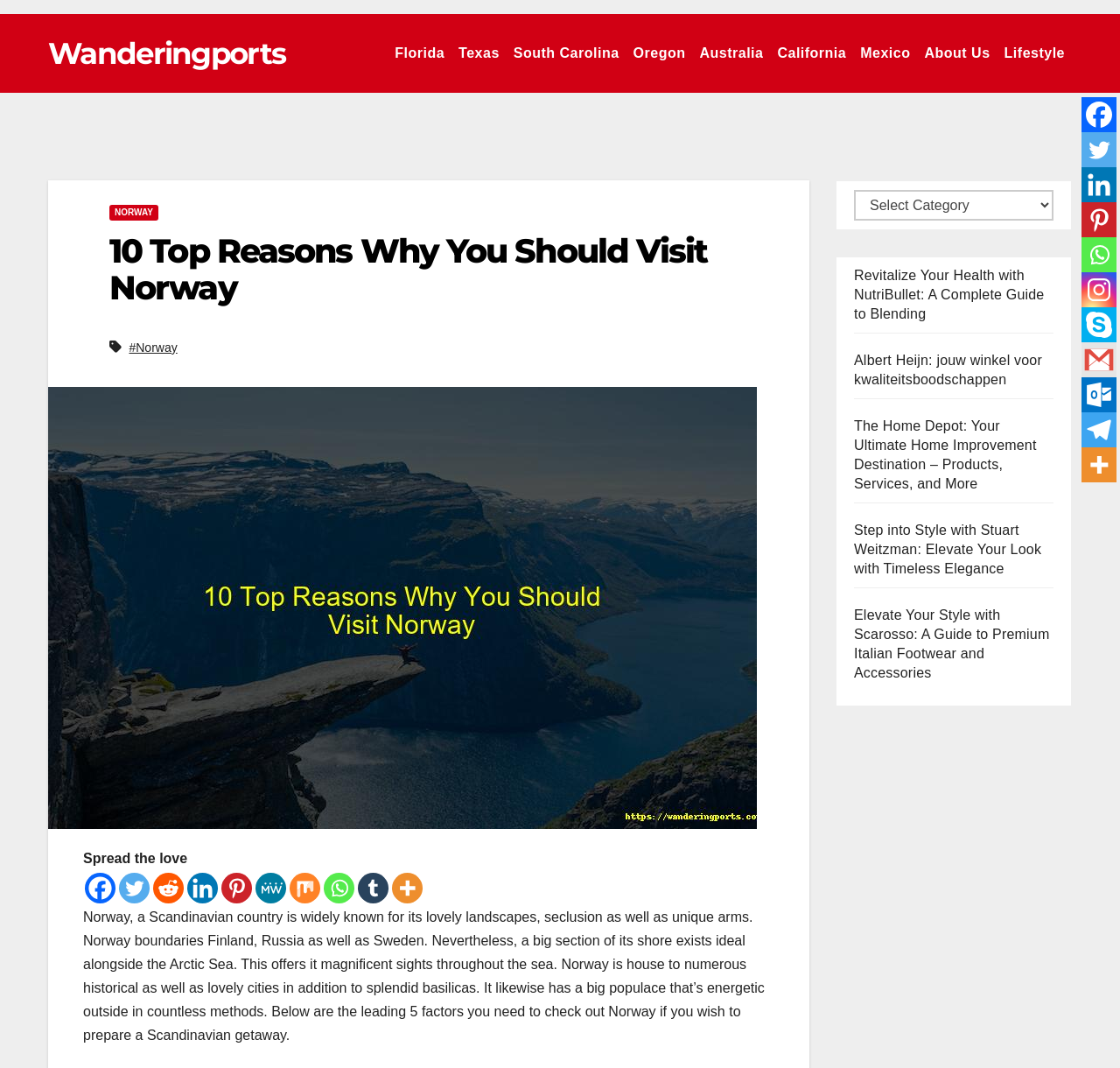Determine the bounding box coordinates for the area that needs to be clicked to fulfill this task: "Read about the 10 top reasons to visit Norway". The coordinates must be given as four float numbers between 0 and 1, i.e., [left, top, right, bottom].

[0.098, 0.218, 0.668, 0.287]